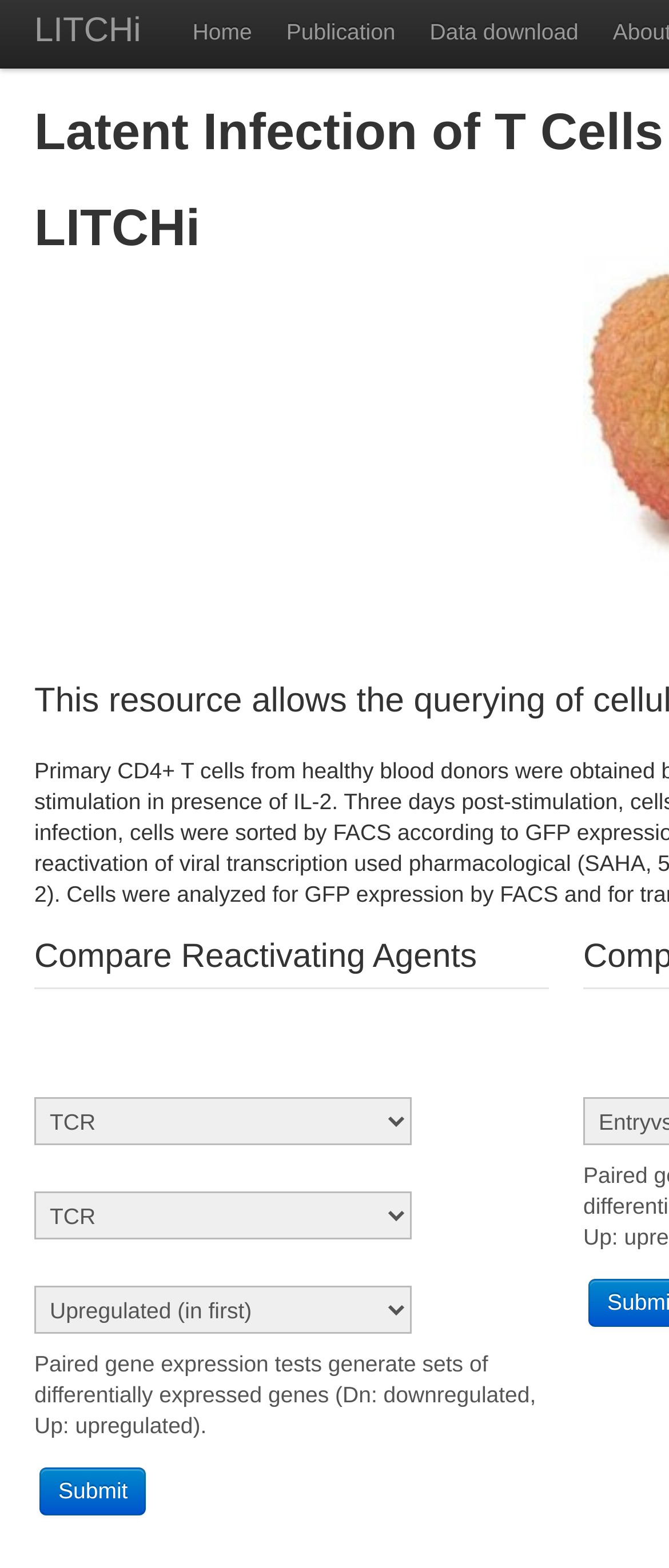Please specify the bounding box coordinates in the format (top-left x, top-left y, bottom-right x, bottom-right y), with all values as floating point numbers between 0 and 1. Identify the bounding box of the UI element described by: Data download

[0.617, 0.0, 0.89, 0.043]